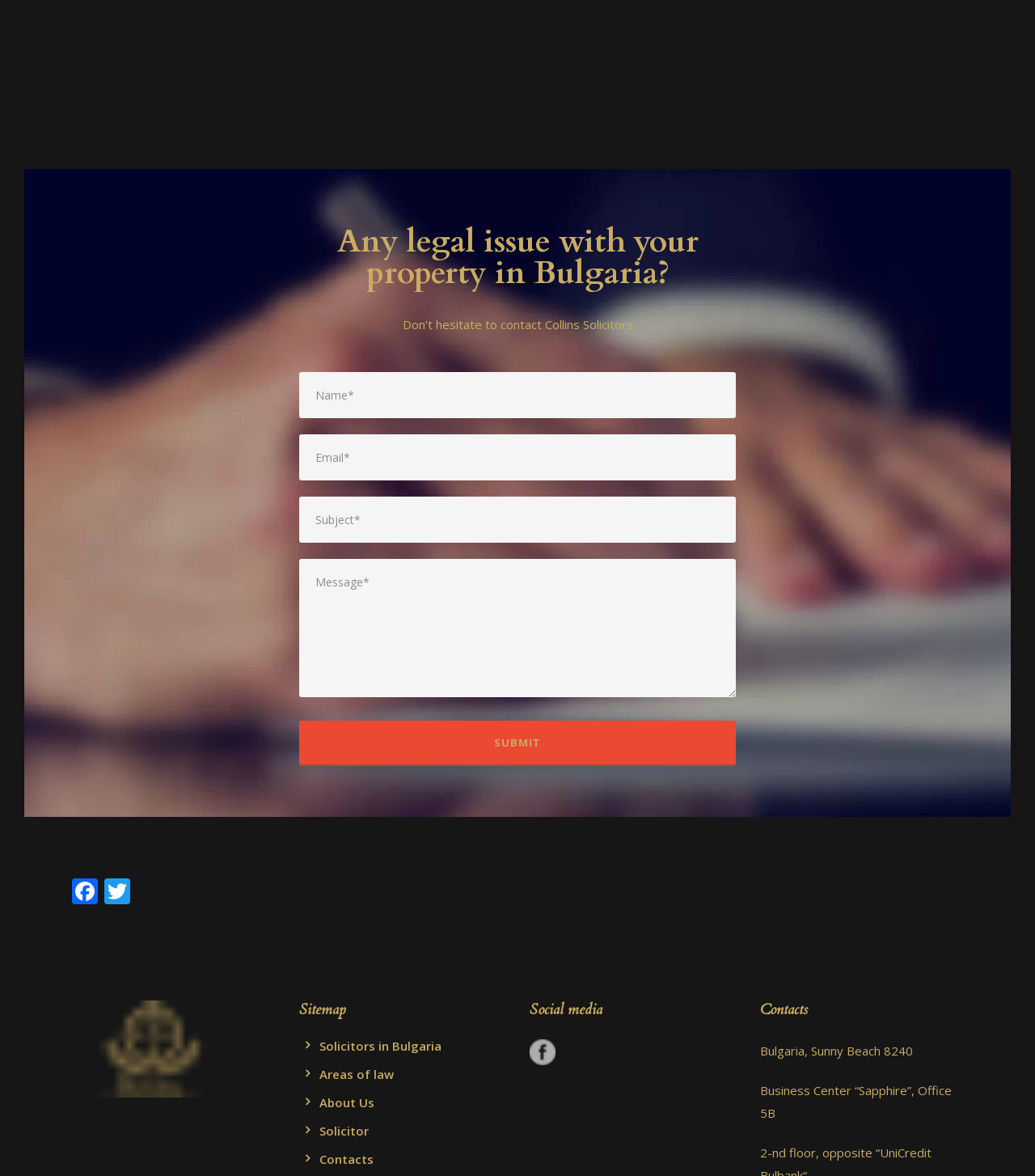Determine the bounding box coordinates for the area you should click to complete the following instruction: "View solicitors in Bulgaria".

[0.309, 0.883, 0.427, 0.896]